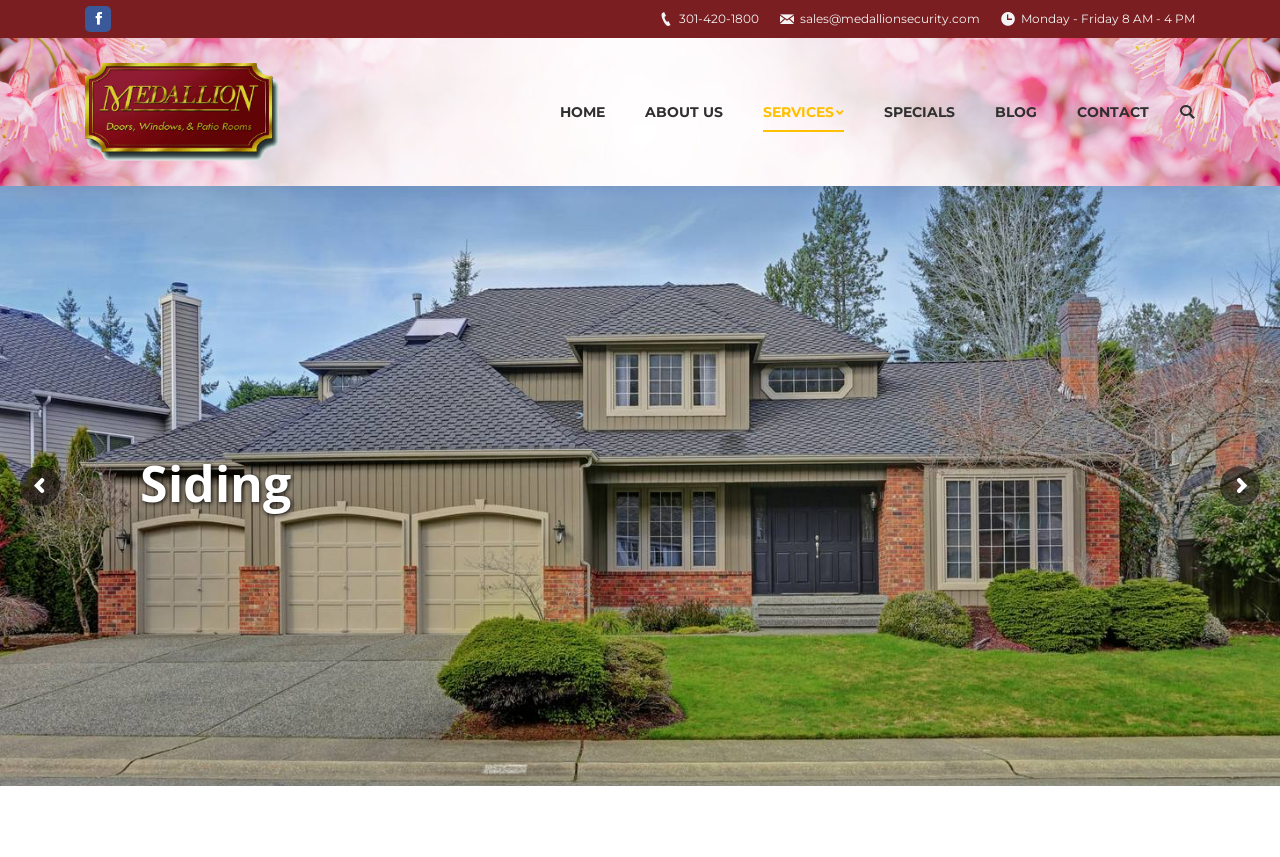Find and provide the bounding box coordinates for the UI element described here: "Specials". The coordinates should be given as four float numbers between 0 and 1: [left, top, right, bottom].

[0.691, 0.056, 0.746, 0.205]